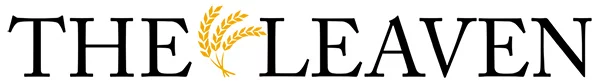What type of news does the newspaper focus on?
Refer to the image and provide a one-word or short phrase answer.

Local sports and community news